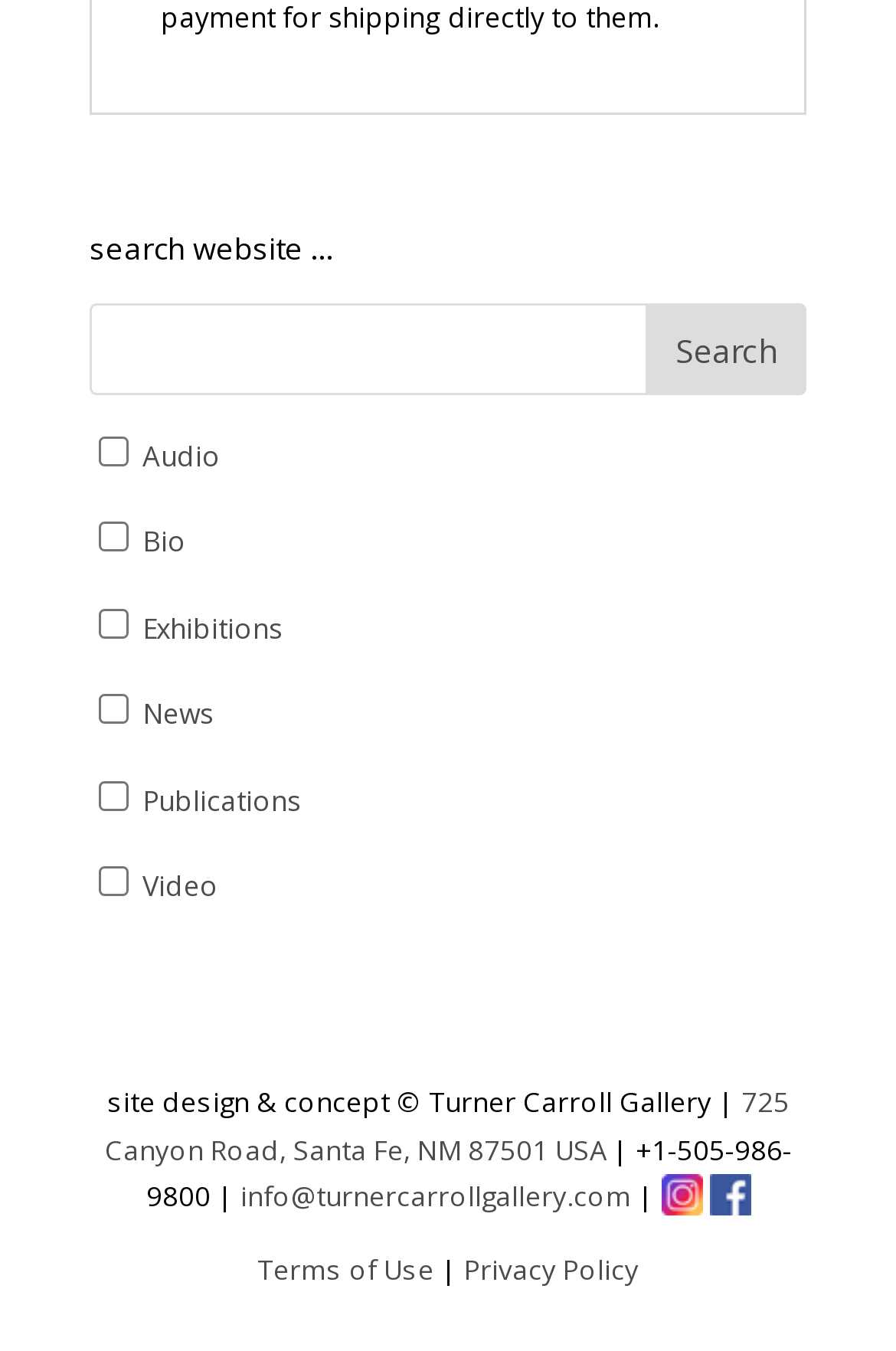How many social media links are there?
Based on the image, provide your answer in one word or phrase.

2